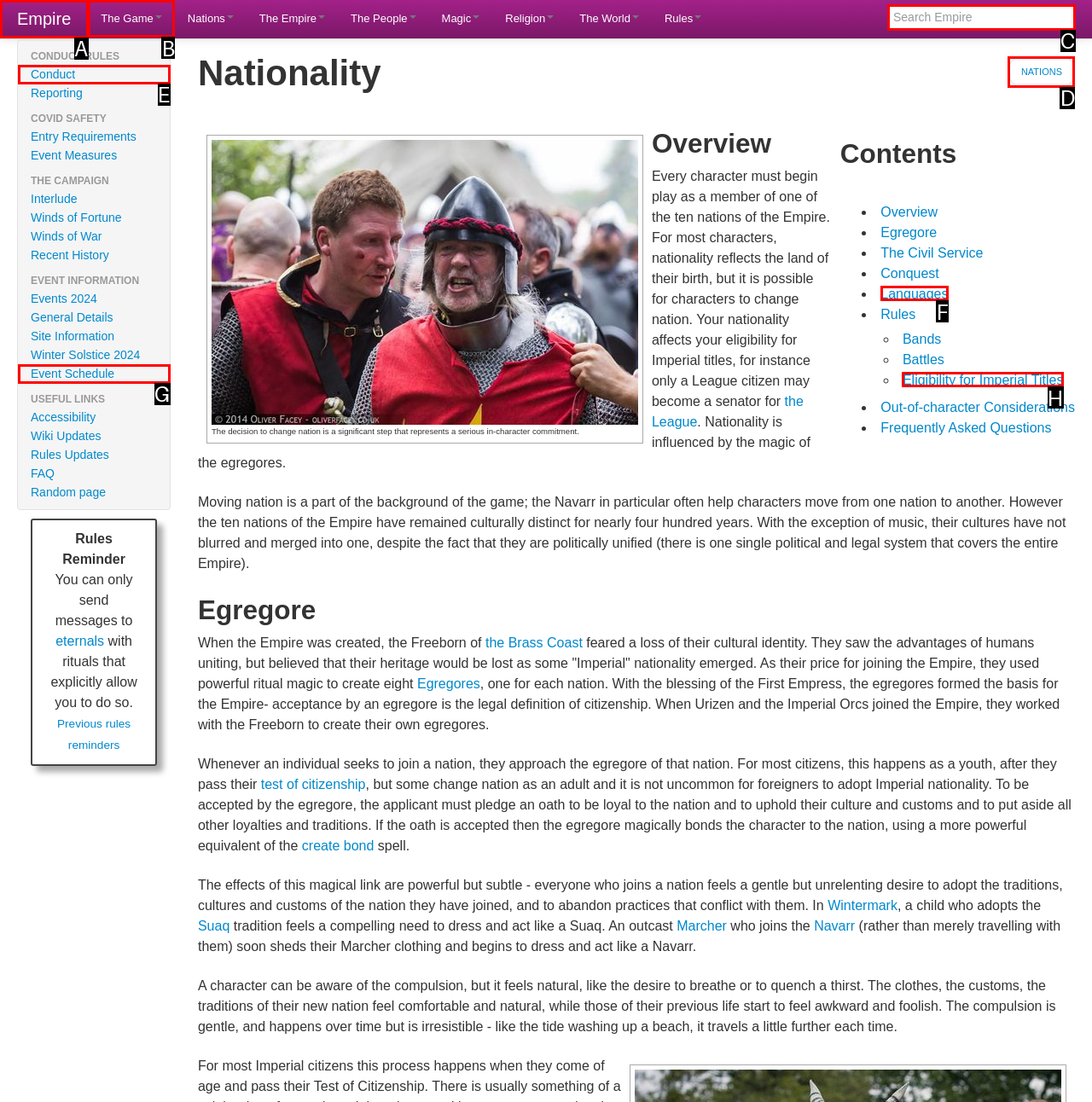Select the letter of the UI element you need to click on to fulfill this task: Go to The Game. Write down the letter only.

B